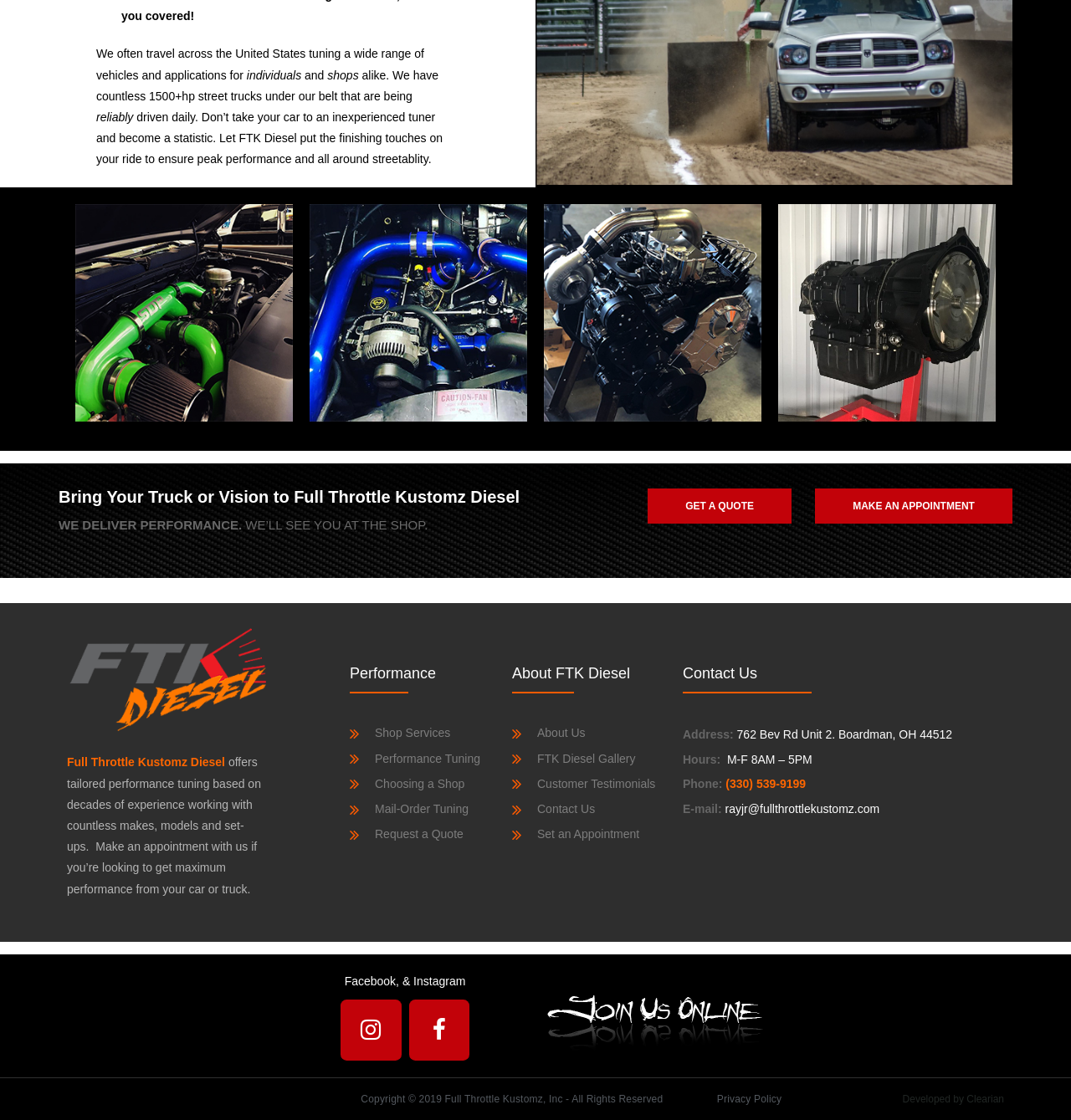Respond concisely with one word or phrase to the following query:
What is the name of the company?

Full Throttle Kustomz Diesel